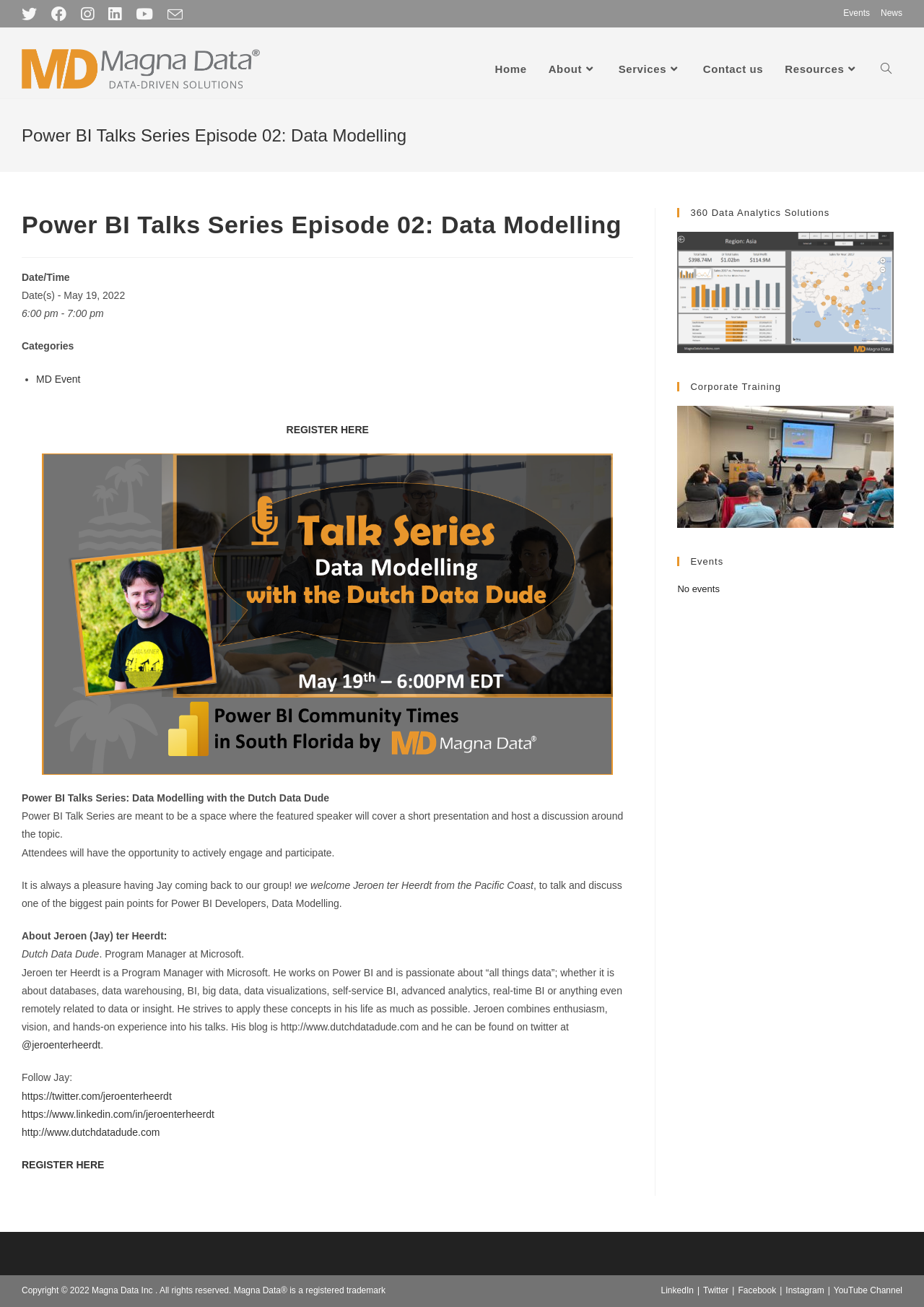Explain the webpage's layout and main content in detail.

This webpage is about the Power BI Talks Series Episode 2, focusing on Data Modelling with Jeroen ter Heerdt. At the top, there are navigation links to "Events", "News", and social media links, including Twitter, Facebook, Instagram, LinkedIn, and YouTube. 

Below the navigation links, there is a layout table with a link to "Magna Data" accompanied by an image. On the right side of the layout table, there are links to "Home", "About", "Services", "Contact us", "Resources", and "Search website".

The main content of the webpage is divided into two sections. On the left, there is an article section that contains the details of the Power BI Talks Series Episode 2. It starts with a heading "Power BI Talks Series Episode 02: Data Modelling" followed by the date and time of the event, May 19, 2022, from 6:00 pm to 7:00 pm. The event is categorized as an "MD Event". There is a link to "REGISTER HERE" and an event banner with a speaker's headshot and event details.

Below the event details, there is a description of the Power BI Talk Series, which is a space for the featured speaker to cover a short presentation and host a discussion around the topic. The description also mentions that attendees will have the opportunity to actively engage and participate.

The webpage then introduces the speaker, Jeroen ter Heerdt, also known as the "Dutch Data Dude", who is a Program Manager at Microsoft. His bio is provided, along with links to his Twitter account, LinkedIn profile, and blog.

On the right side of the main content, there is a primary sidebar with headings "360 Data Analytics Solutions", "Corporate Training", and "Events". Under the "Events" heading, it is mentioned that there are no events.

At the bottom of the webpage, there are links to social media platforms, including LinkedIn, Twitter, Facebook, Instagram, and YouTube Channel. Finally, there is a copyright notice stating that the content is owned by Magna Data Inc.